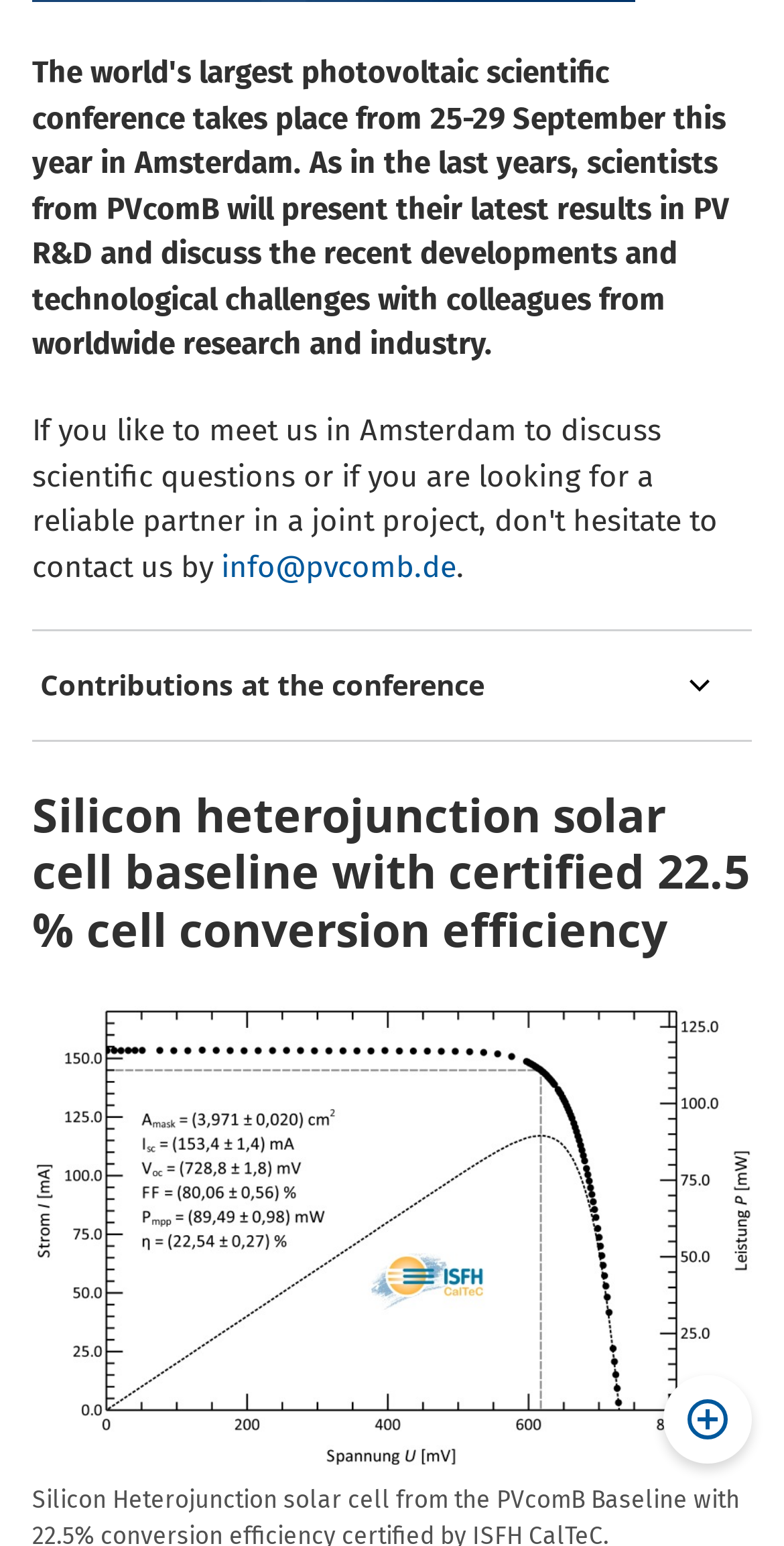Please determine the bounding box of the UI element that matches this description: Contributions at the conference. The coordinates should be given as (top-left x, top-left y, bottom-right x, bottom-right y), with all values between 0 and 1.

[0.041, 0.408, 0.959, 0.478]